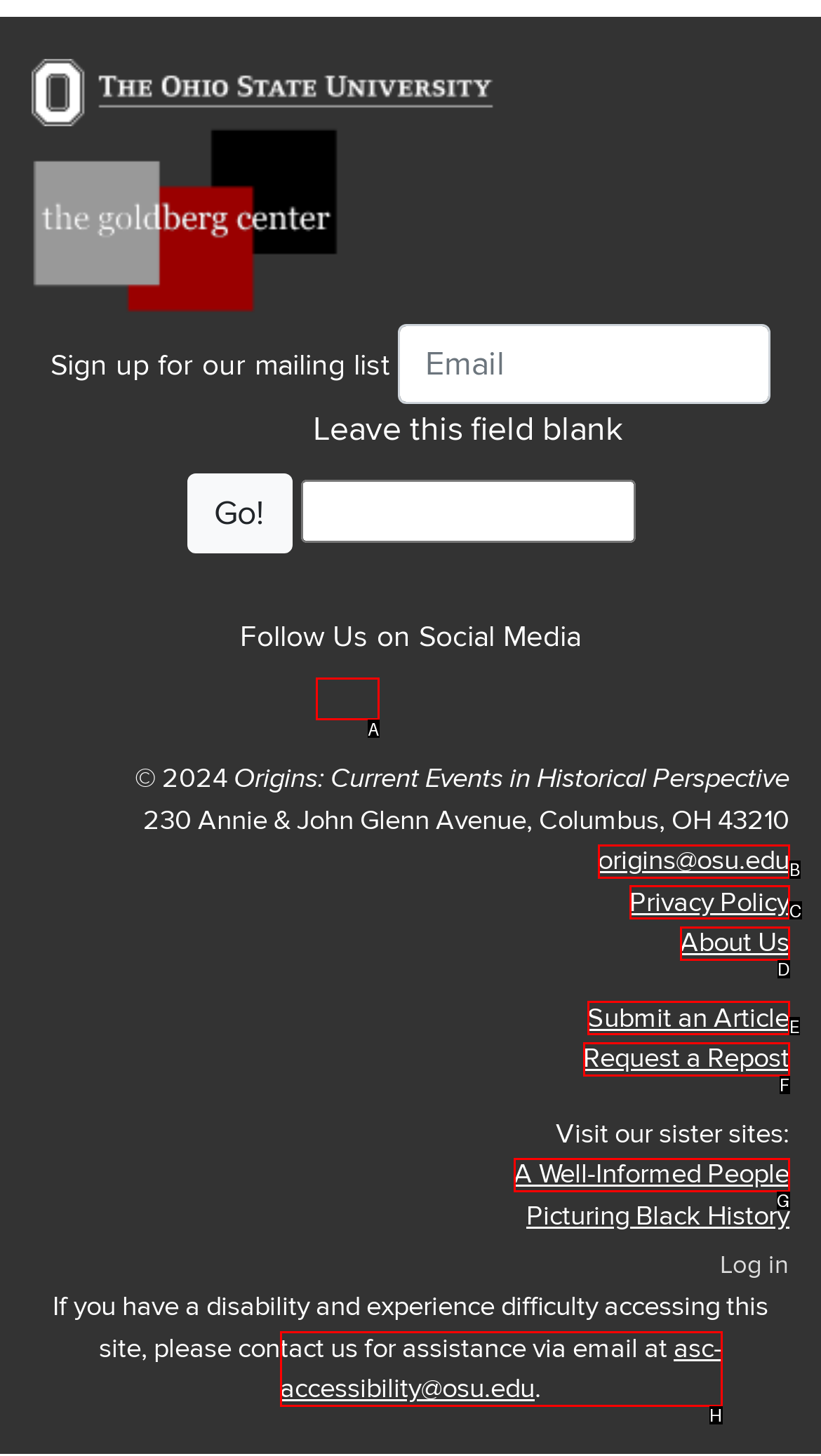Select the HTML element that corresponds to the description: asc-accessibility@osu.edu. Answer with the letter of the matching option directly from the choices given.

H